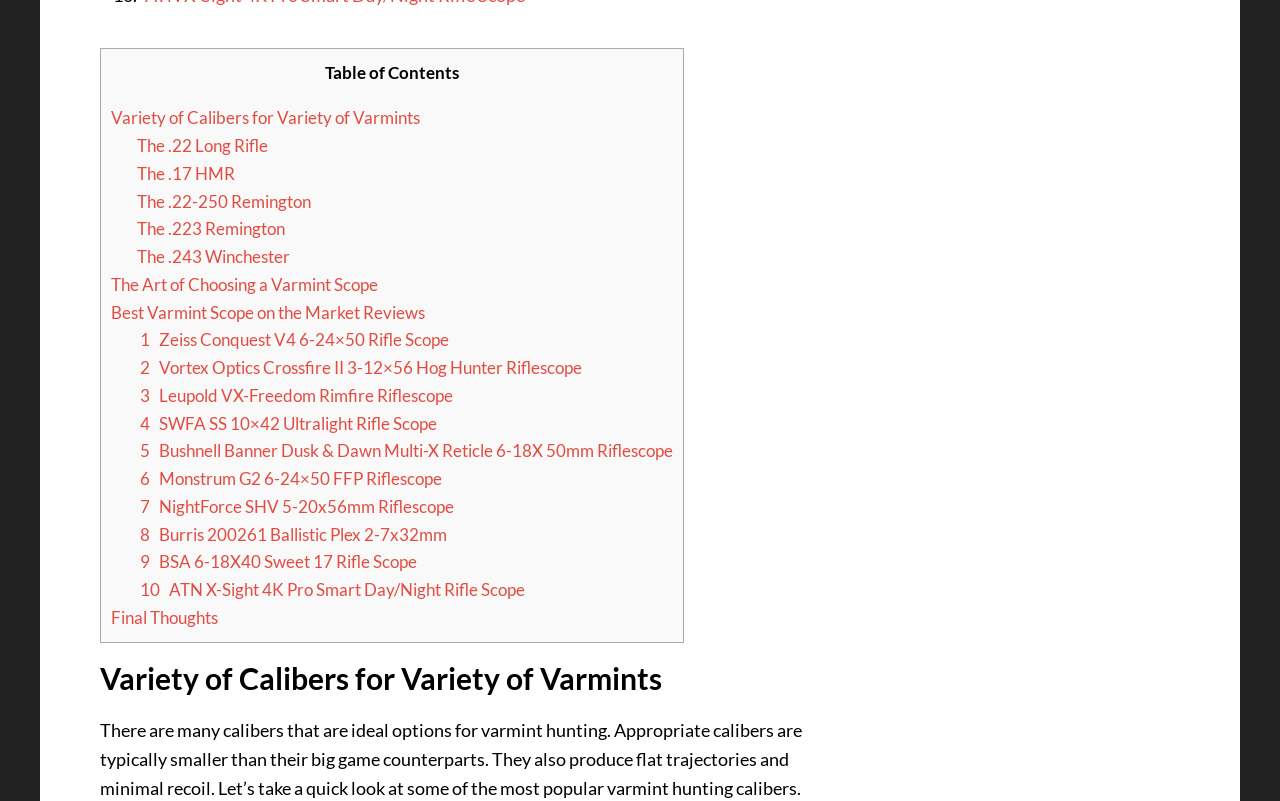Locate the bounding box coordinates of the element that needs to be clicked to carry out the instruction: "Check out 'Zeiss Conquest V4 6-24×50 Rifle Scope'". The coordinates should be given as four float numbers ranging from 0 to 1, i.e., [left, top, right, bottom].

[0.107, 0.411, 0.351, 0.437]